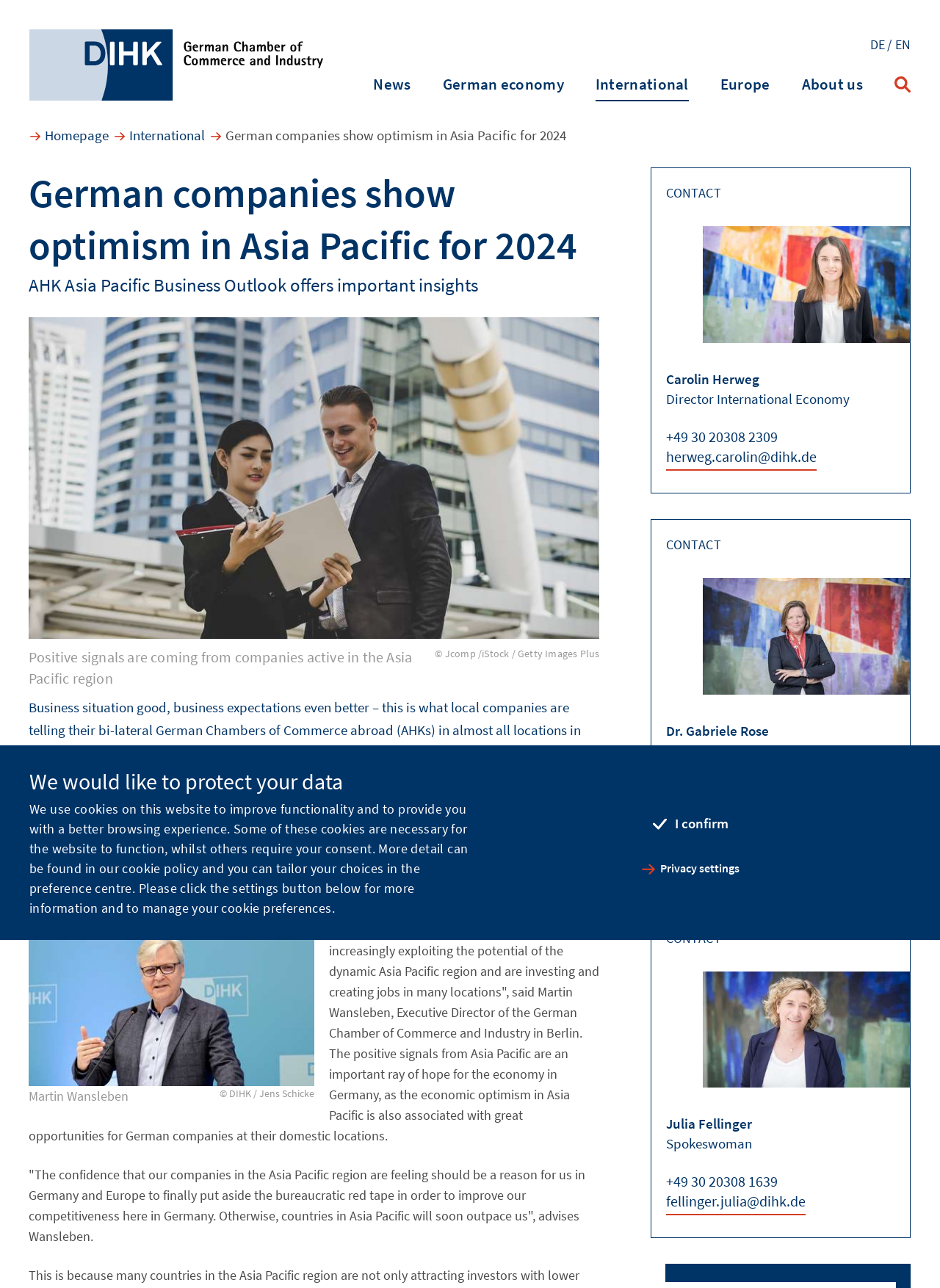What is the name of the organization mentioned in the logo?
Answer with a single word or phrase, using the screenshot for reference.

Association of German Chambers of Commerce and Industry